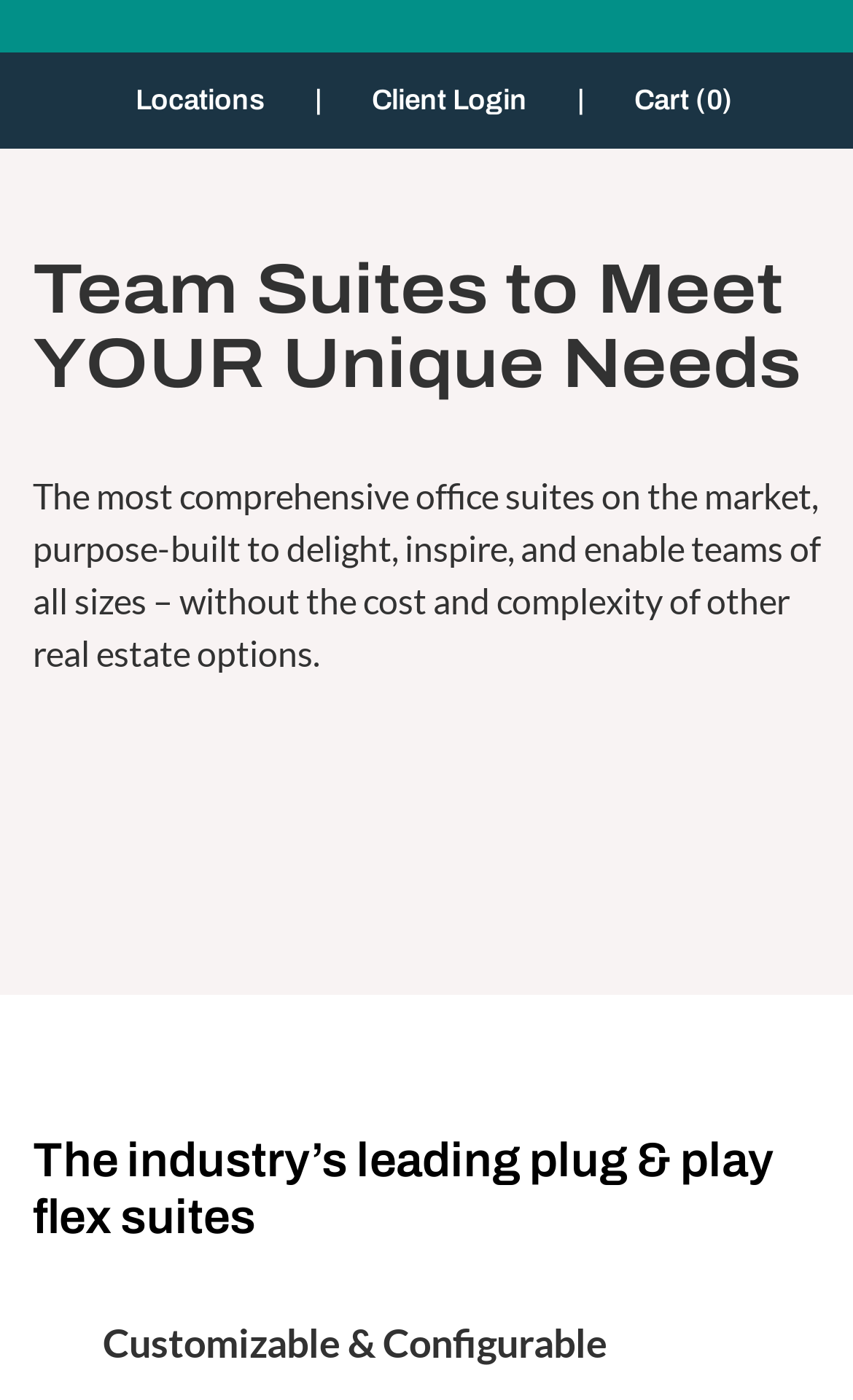What is the text on the top-left of the webpage?
Look at the screenshot and respond with a single word or phrase.

Team Suites to Meet YOUR Unique Needs